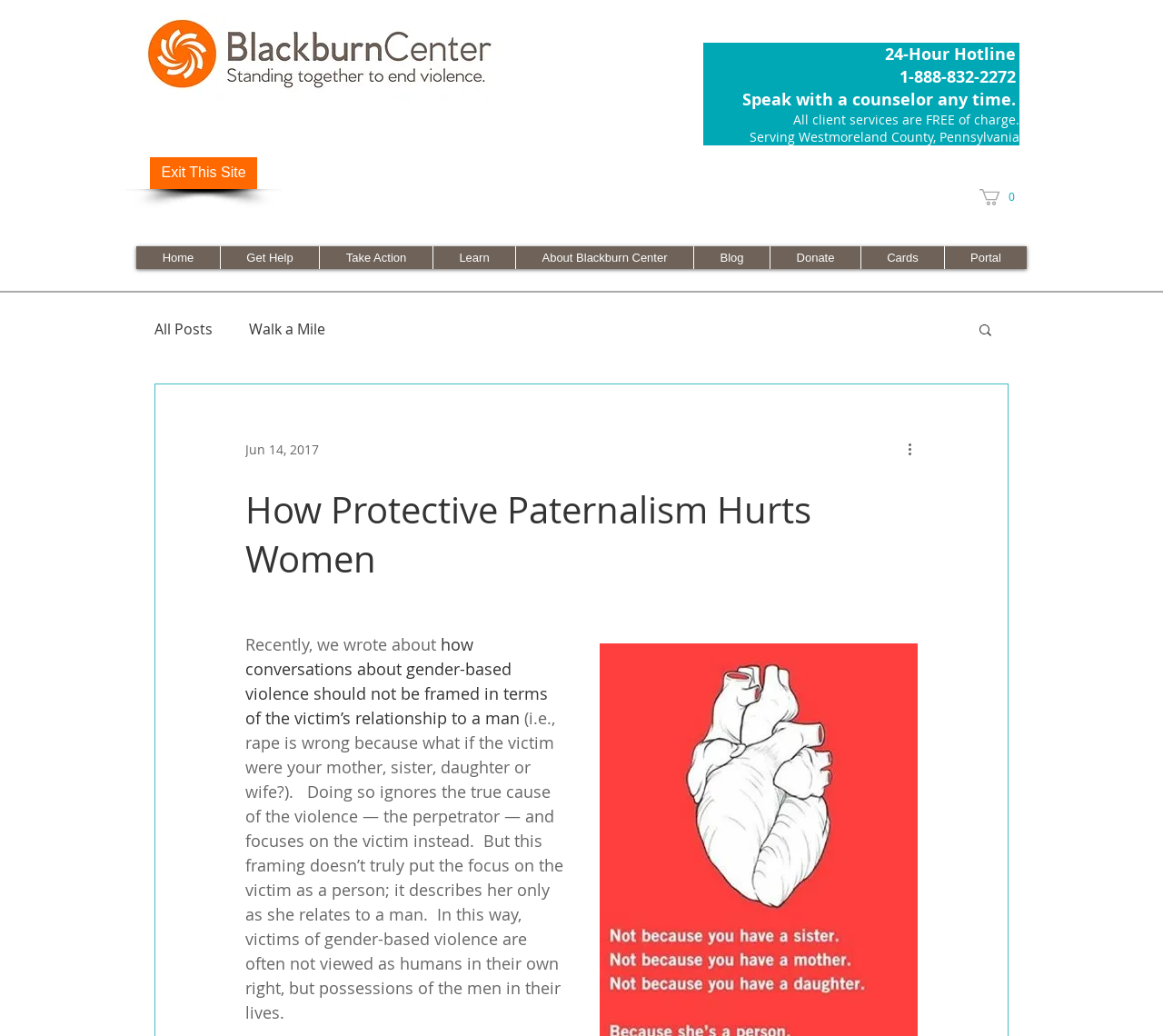Please provide a one-word or phrase answer to the question: 
What is the hotline number?

1-888-832-2272